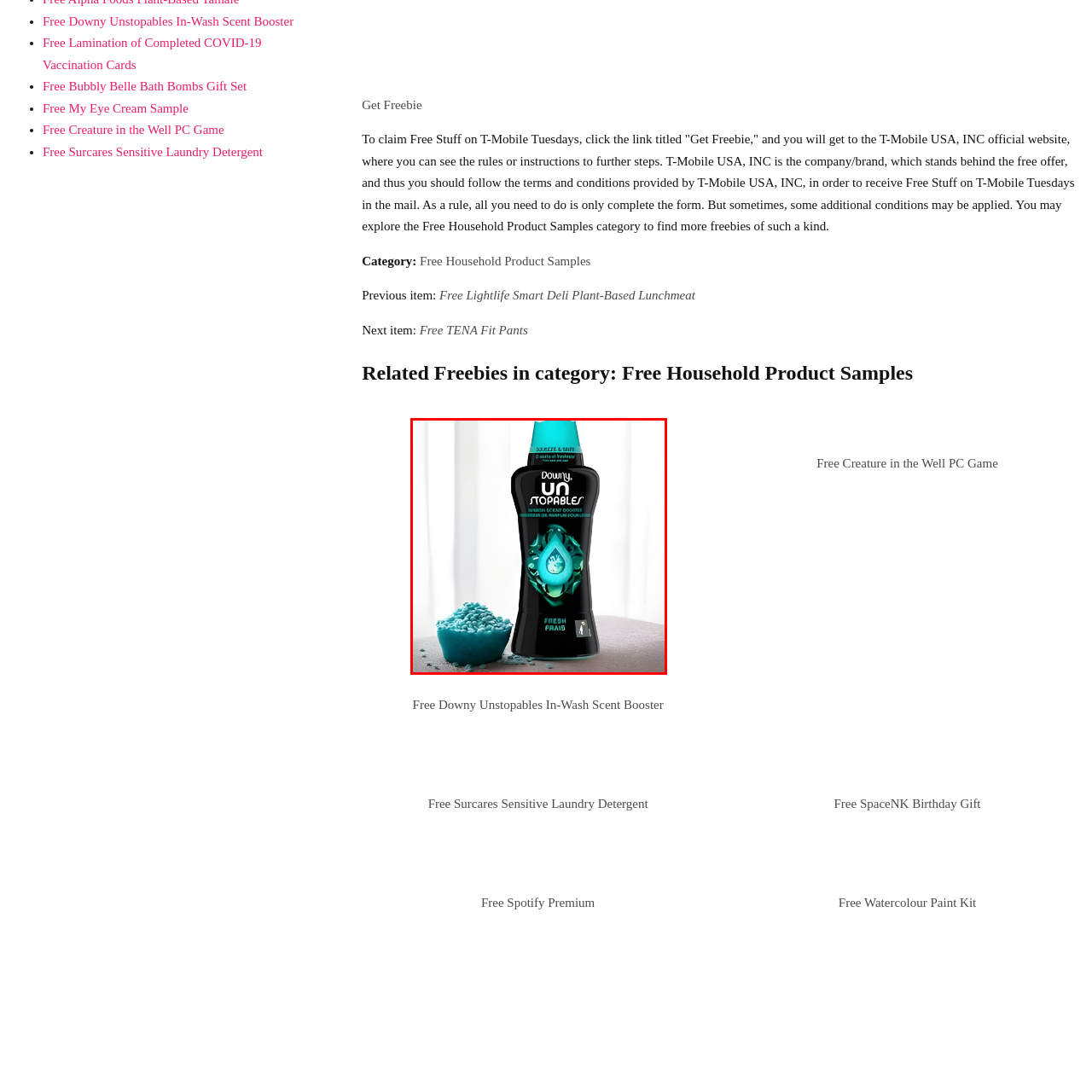Look closely at the image surrounded by the red box, What is the name of the specific scent variant? Give your answer as a single word or phrase.

Fresh Paradis